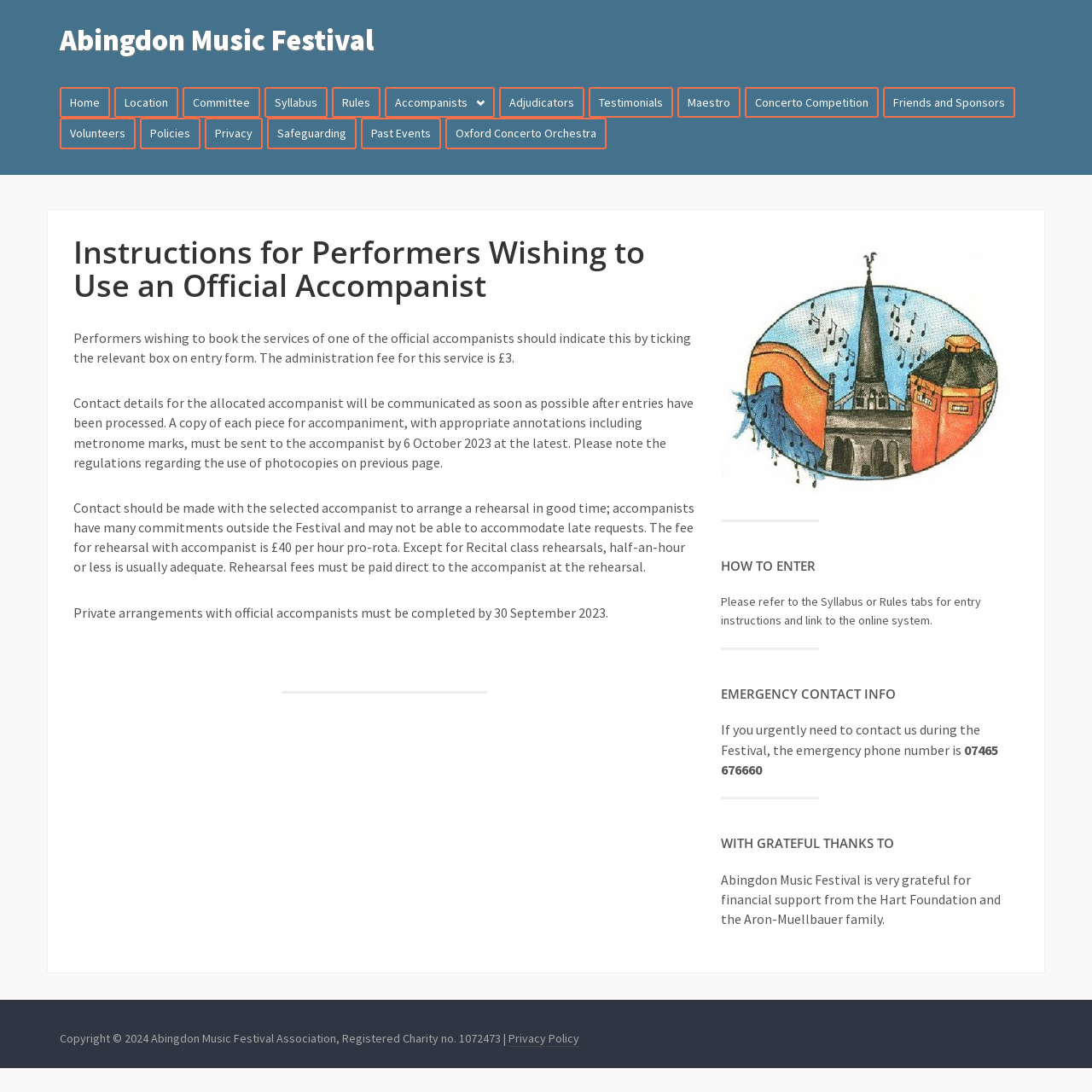Find the bounding box of the element with the following description: "Syllabus". The coordinates must be four float numbers between 0 and 1, formatted as [left, top, right, bottom].

[0.252, 0.087, 0.291, 0.101]